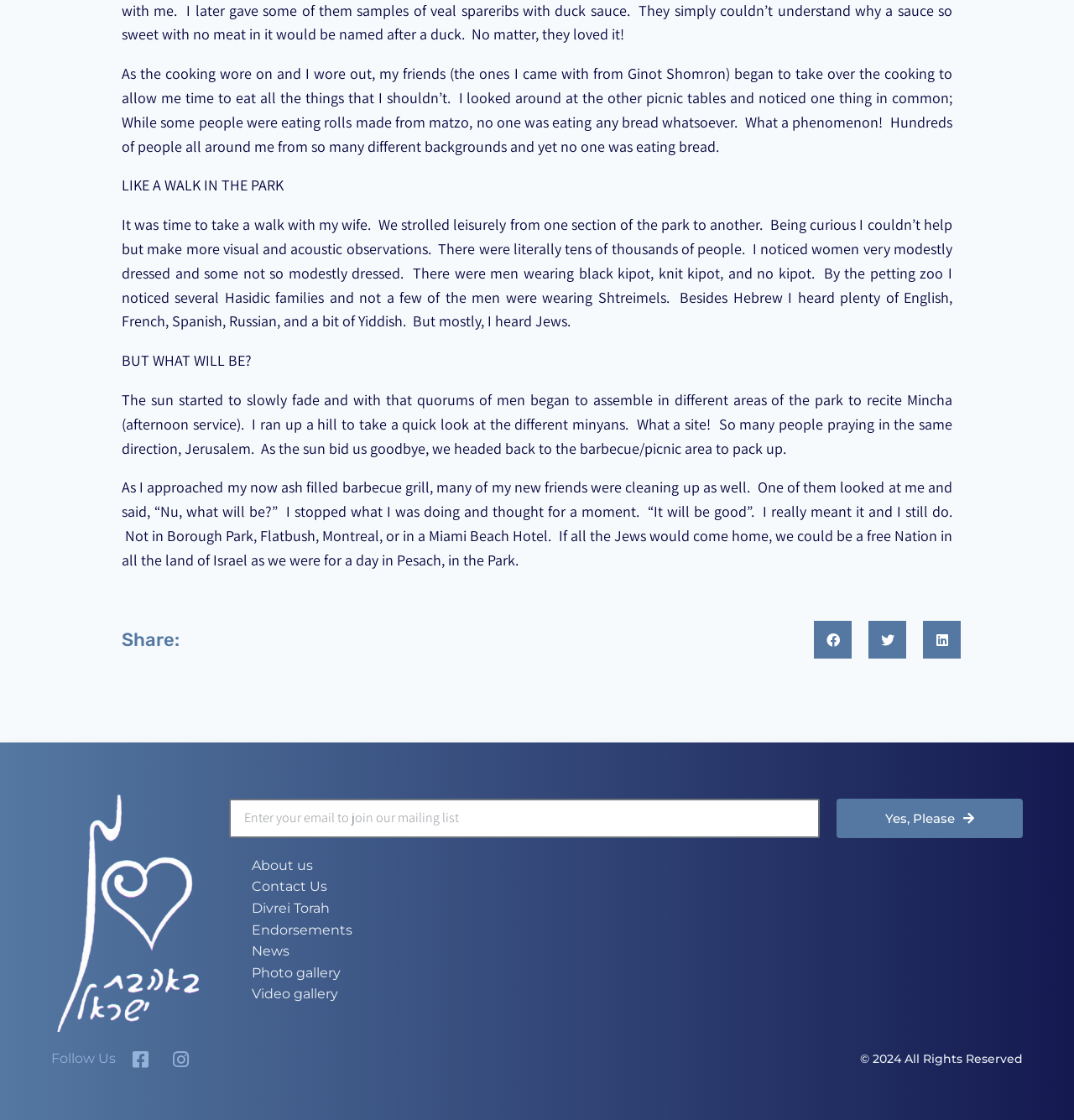Mark the bounding box of the element that matches the following description: "News".

[0.234, 0.842, 0.27, 0.856]